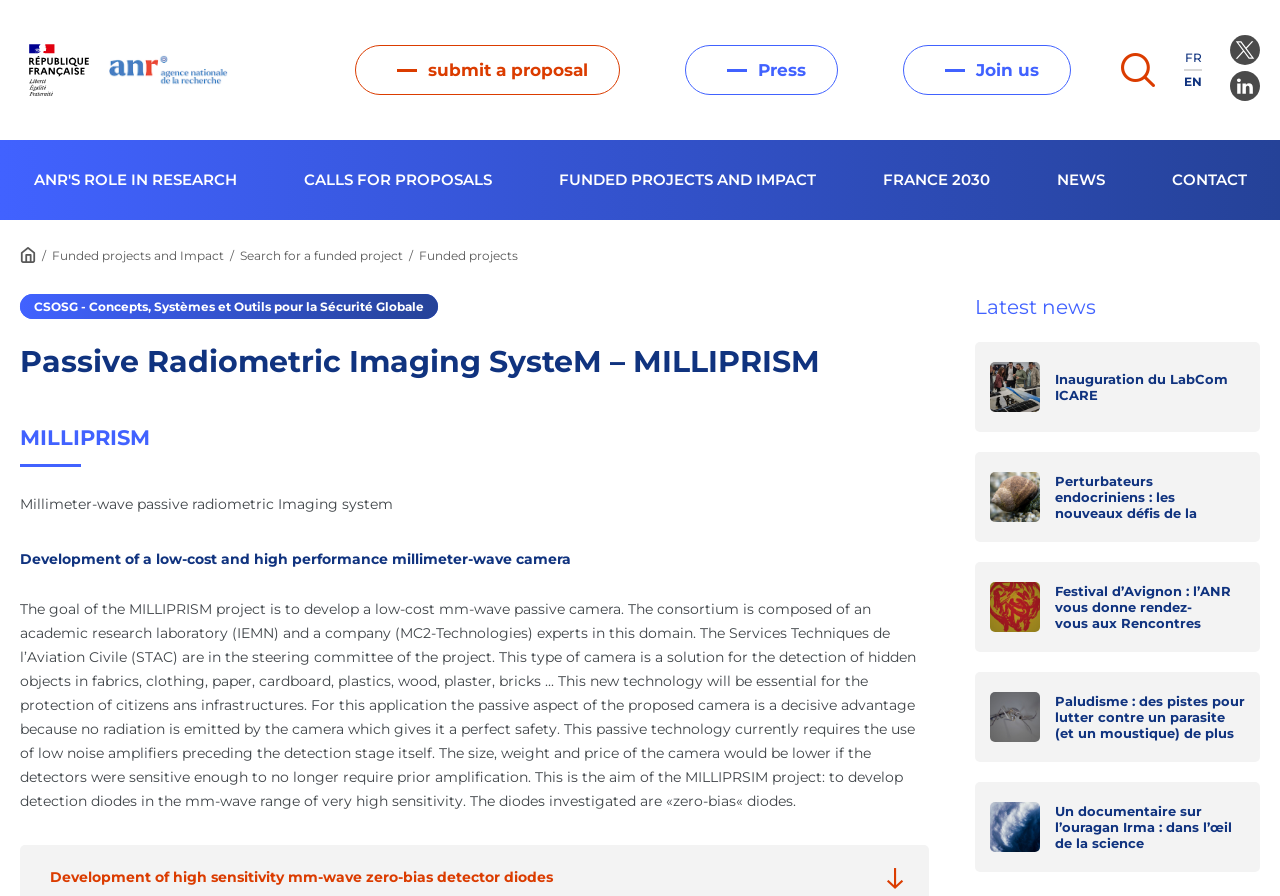Give a concise answer using only one word or phrase for this question:
What is the name of the project described on this webpage?

MILLIPRISM